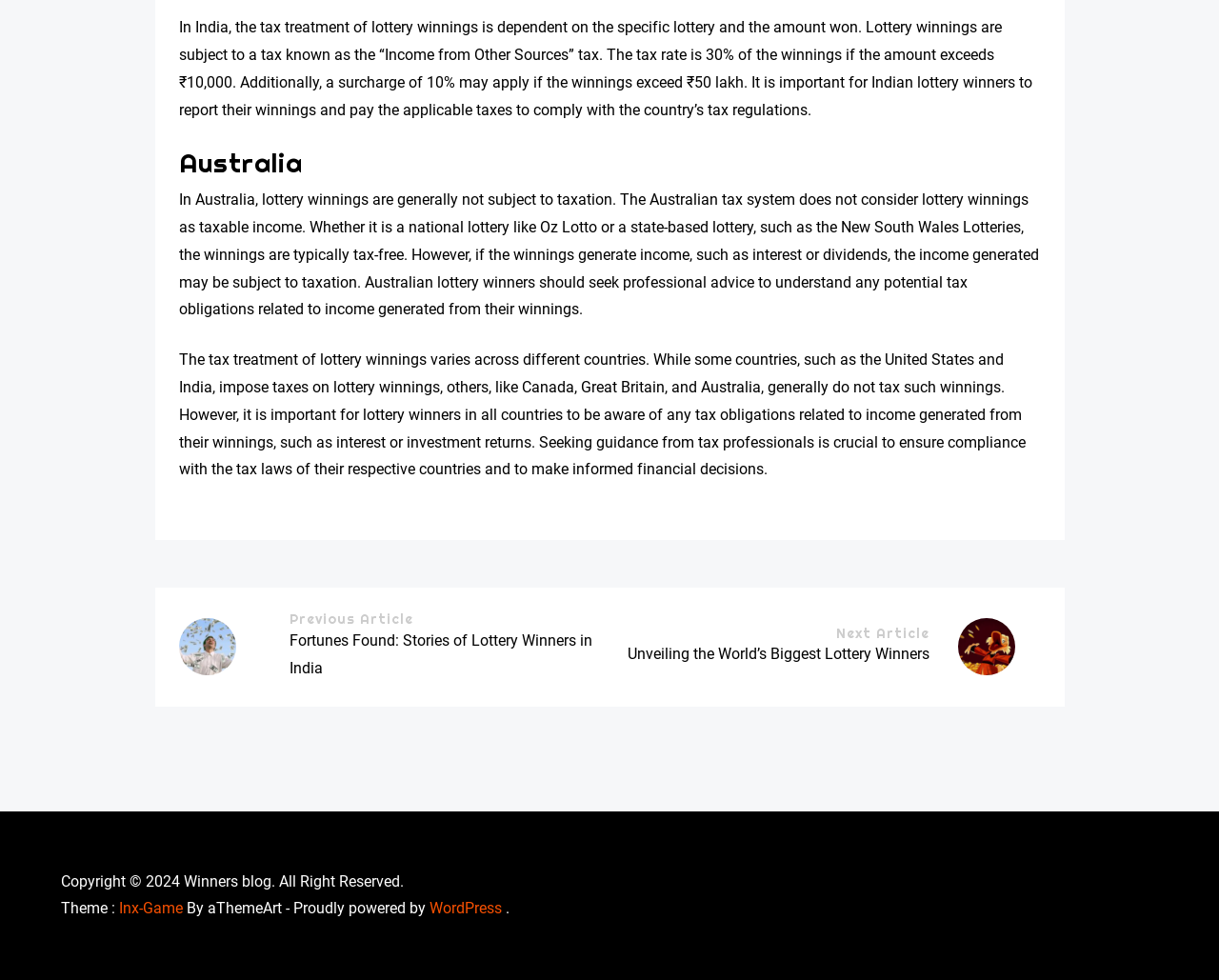Identify the bounding box for the described UI element. Provide the coordinates in (top-left x, top-left y, bottom-right x, bottom-right y) format with values ranging from 0 to 1: alt="lottery winners"

[0.786, 0.65, 0.833, 0.668]